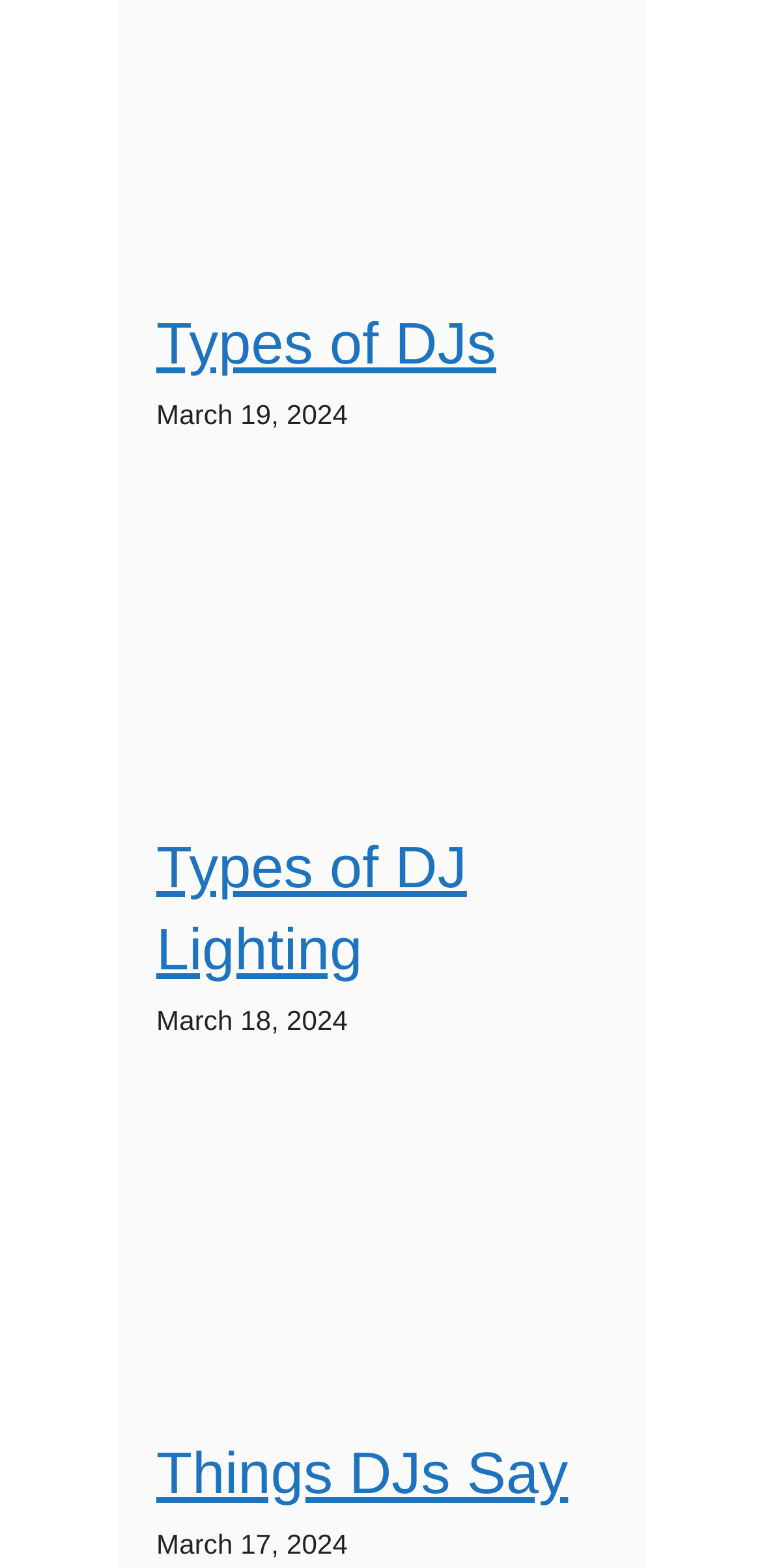How many products are listed on this webpage?
Kindly give a detailed and elaborate answer to the question.

I counted the number of 'BESTSELLER NO.' labels on the webpage and found that there are 5 products listed.